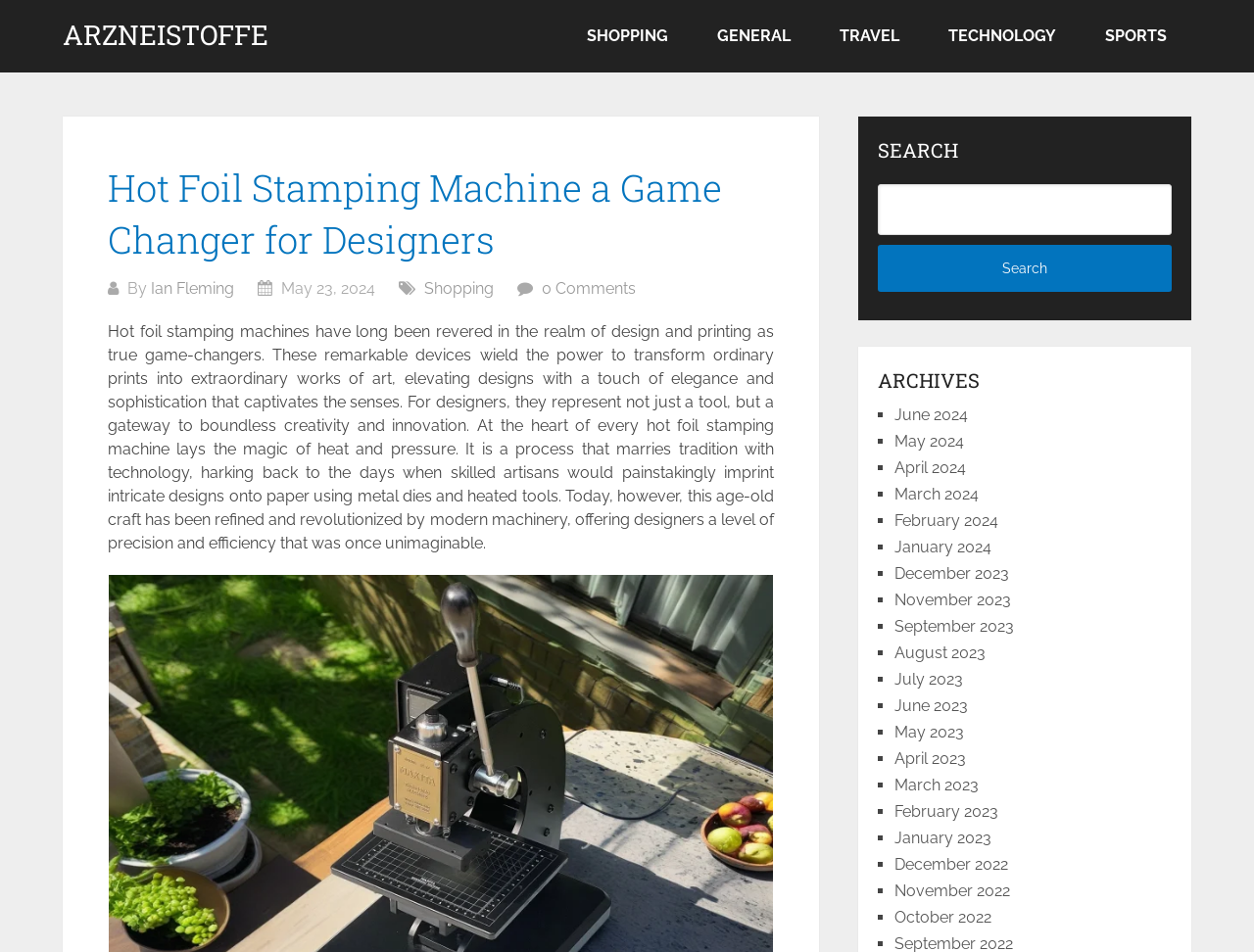Please identify the coordinates of the bounding box that should be clicked to fulfill this instruction: "Read the 'Hot Foil Stamping Machine a Game Changer for Designers' article".

[0.086, 0.171, 0.576, 0.277]